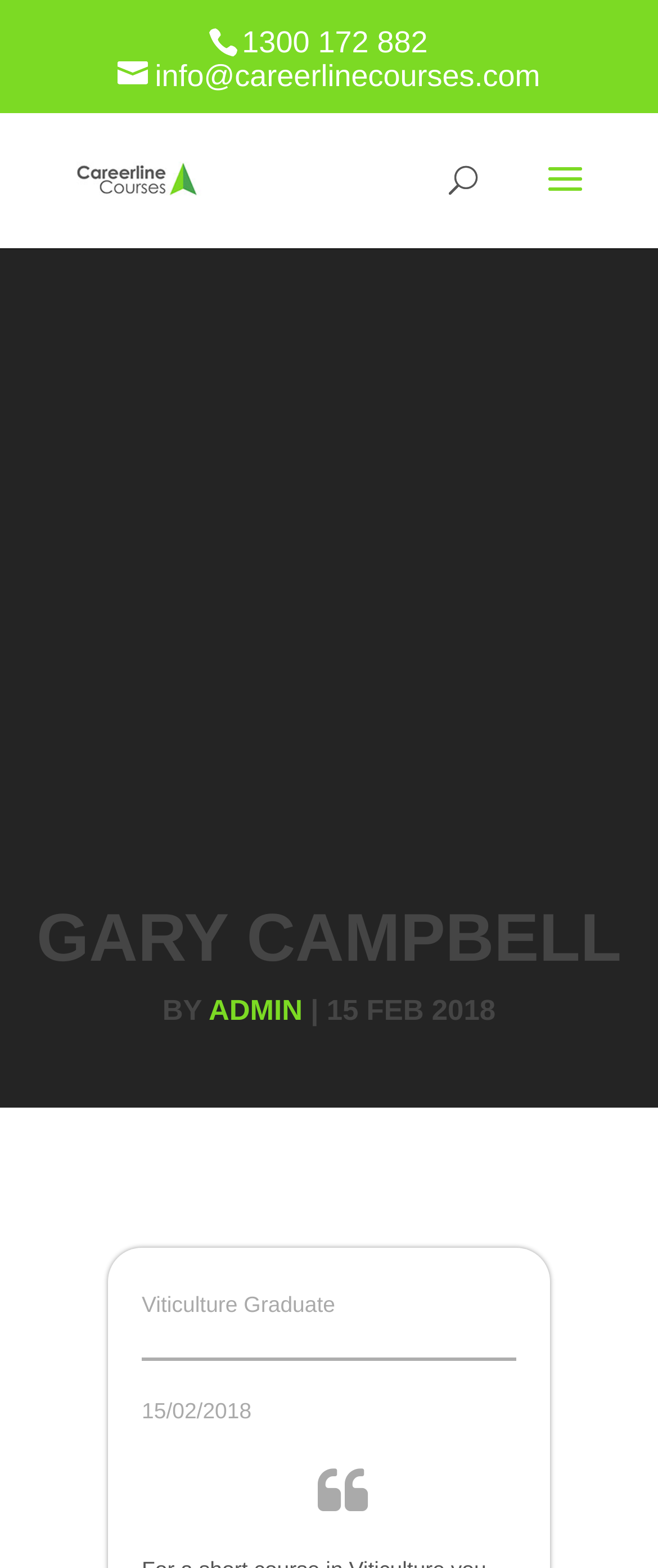Find and provide the bounding box coordinates for the UI element described with: "admin".

[0.317, 0.634, 0.46, 0.655]